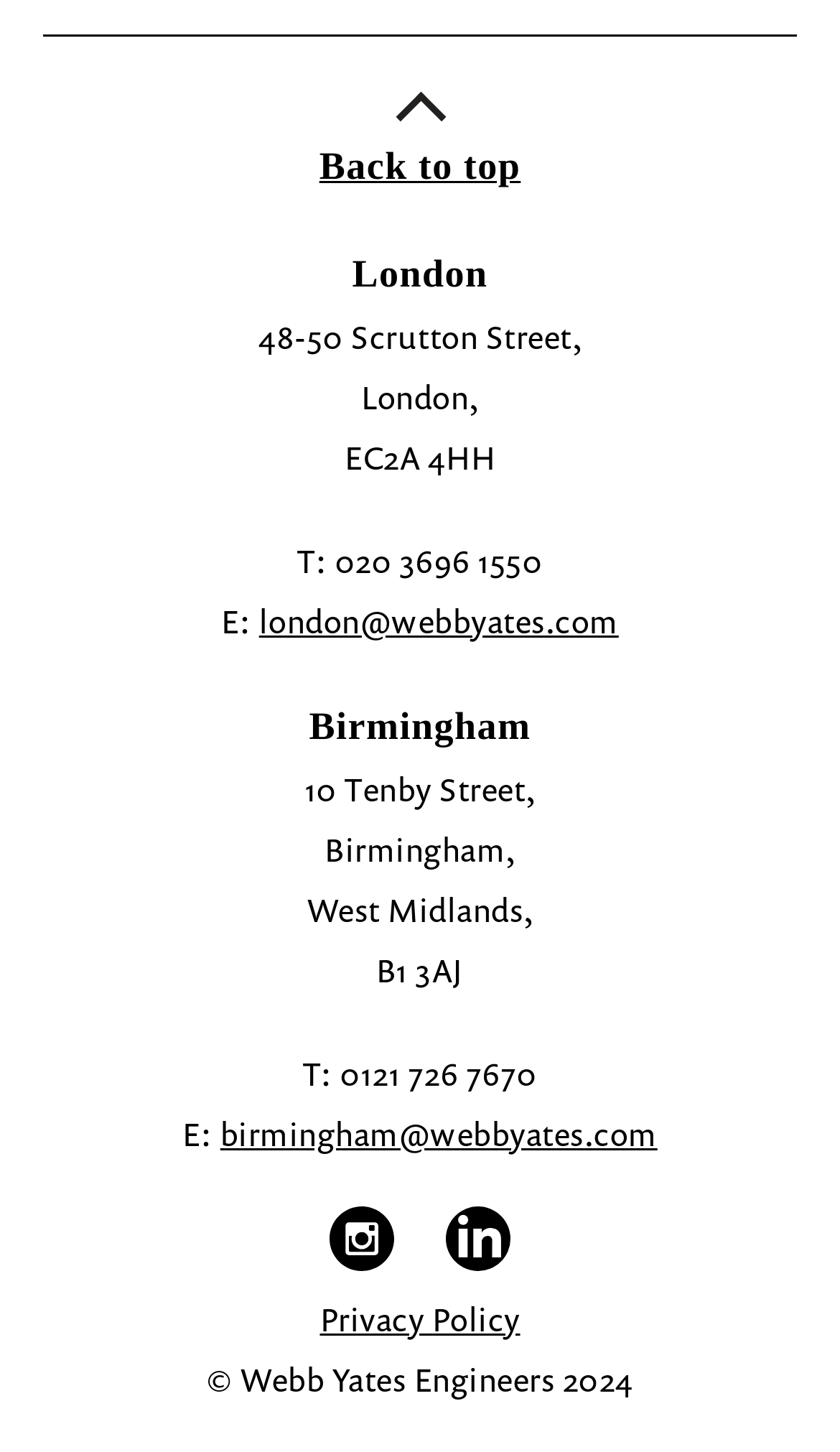What is the postcode of the London office?
Respond to the question with a single word or phrase according to the image.

EC2A 4HH